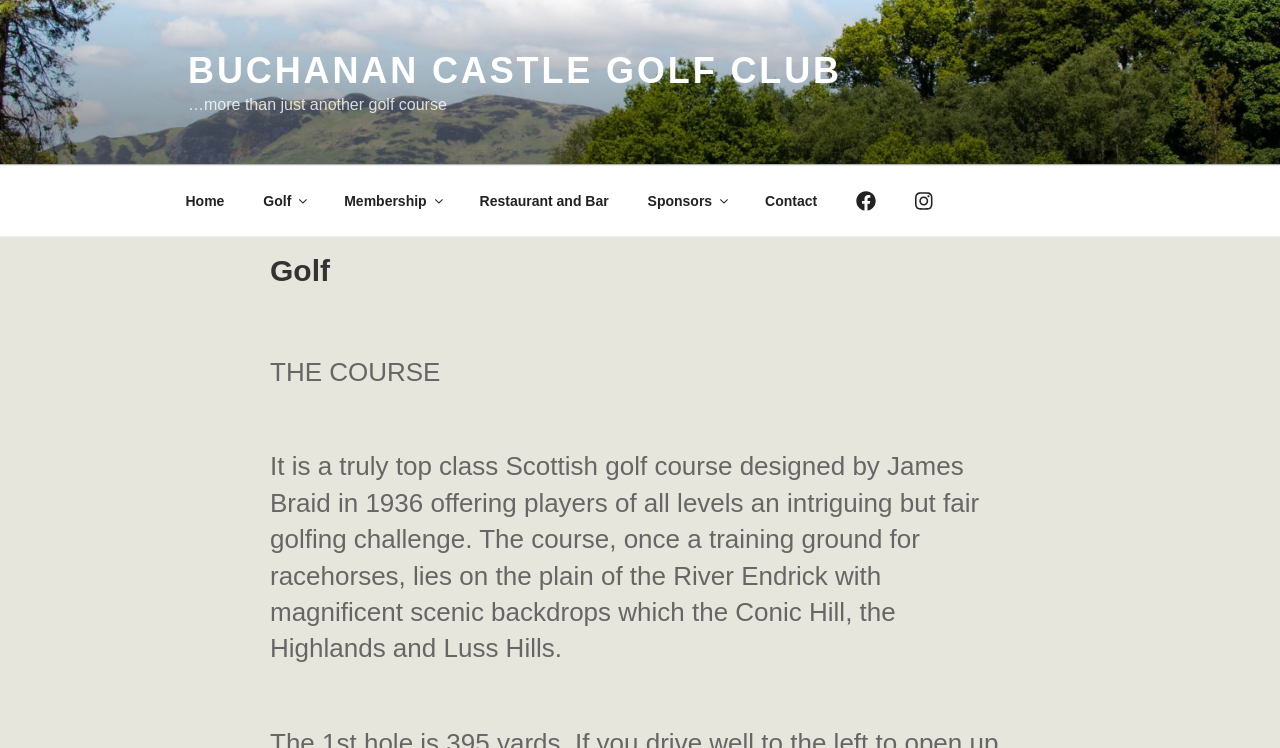Locate the bounding box coordinates for the element described below: "Restaurant and Bar". The coordinates must be four float values between 0 and 1, formatted as [left, top, right, bottom].

[0.361, 0.236, 0.489, 0.301]